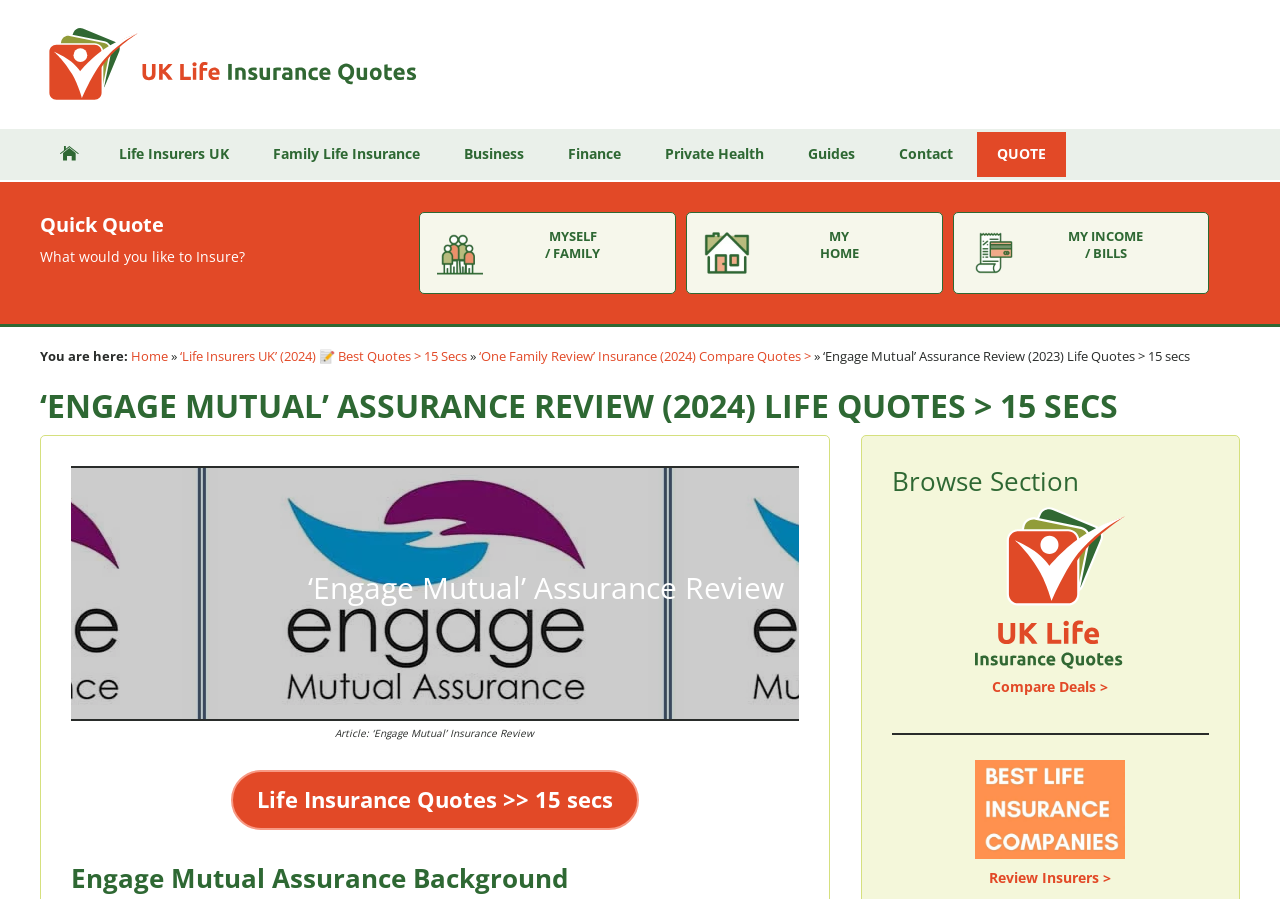Indicate the bounding box coordinates of the element that must be clicked to execute the instruction: "Compare One Family Over 50's Life Assurance". The coordinates should be given as four float numbers between 0 and 1, i.e., [left, top, right, bottom].

[0.374, 0.386, 0.634, 0.406]